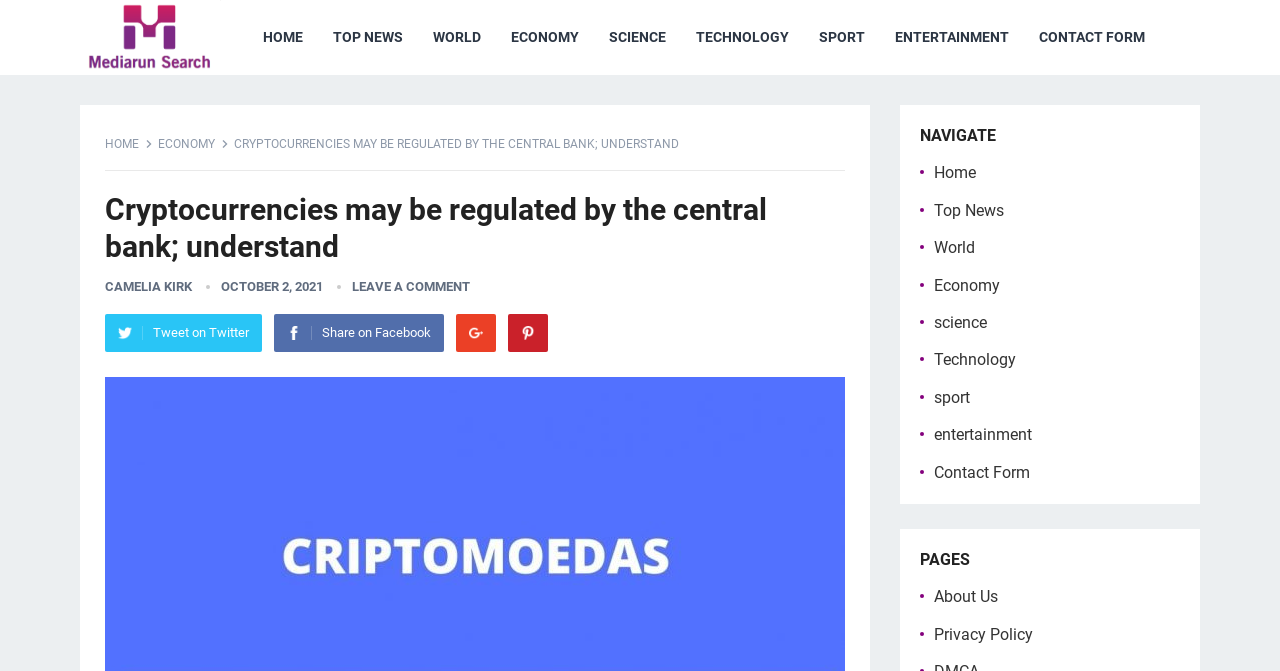Please find the bounding box coordinates of the element's region to be clicked to carry out this instruction: "Contact us through the CONTACT FORM".

[0.8, 0.0, 0.906, 0.112]